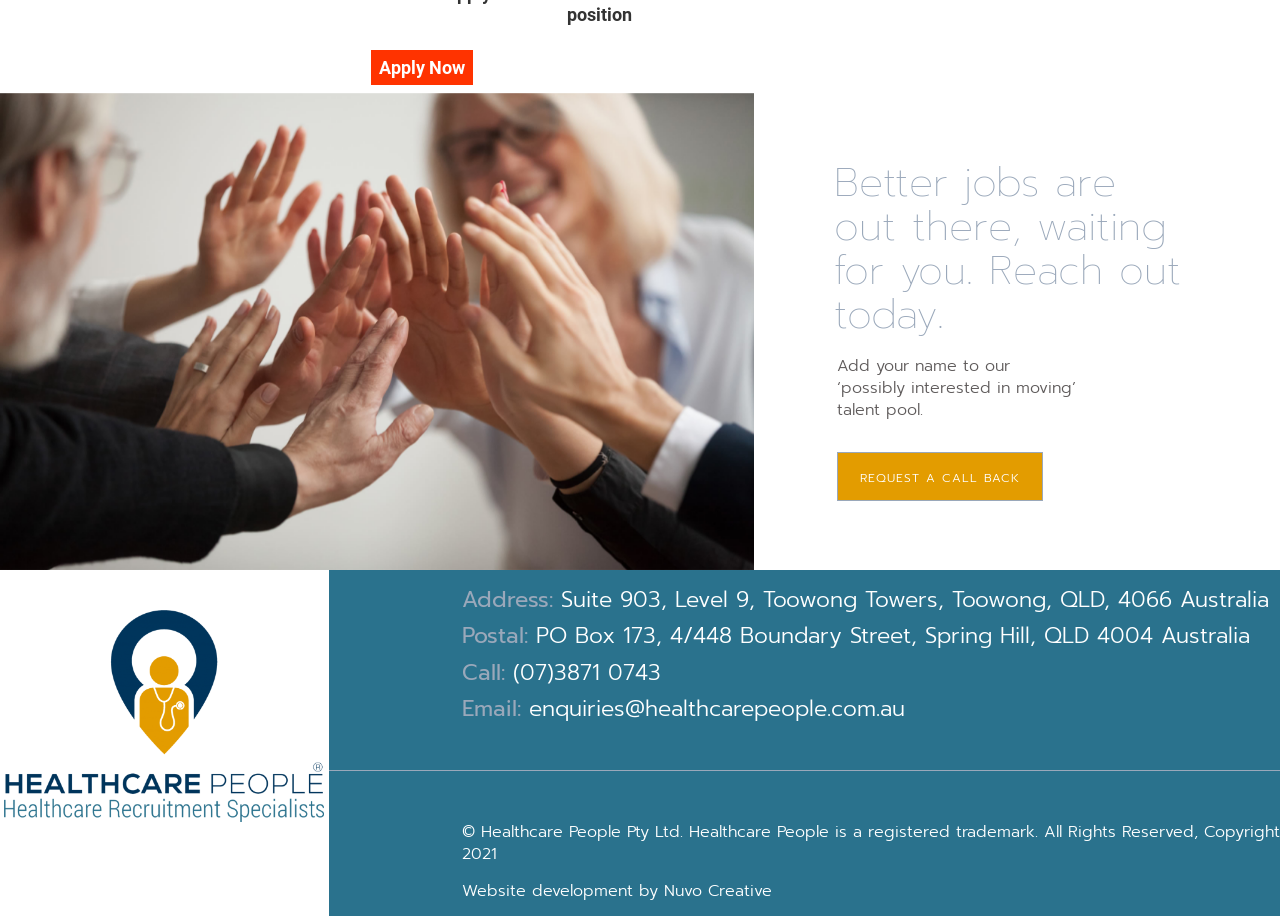Give the bounding box coordinates for this UI element: "Apply Now". The coordinates should be four float numbers between 0 and 1, arranged as [left, top, right, bottom].

[0.29, 0.054, 0.37, 0.093]